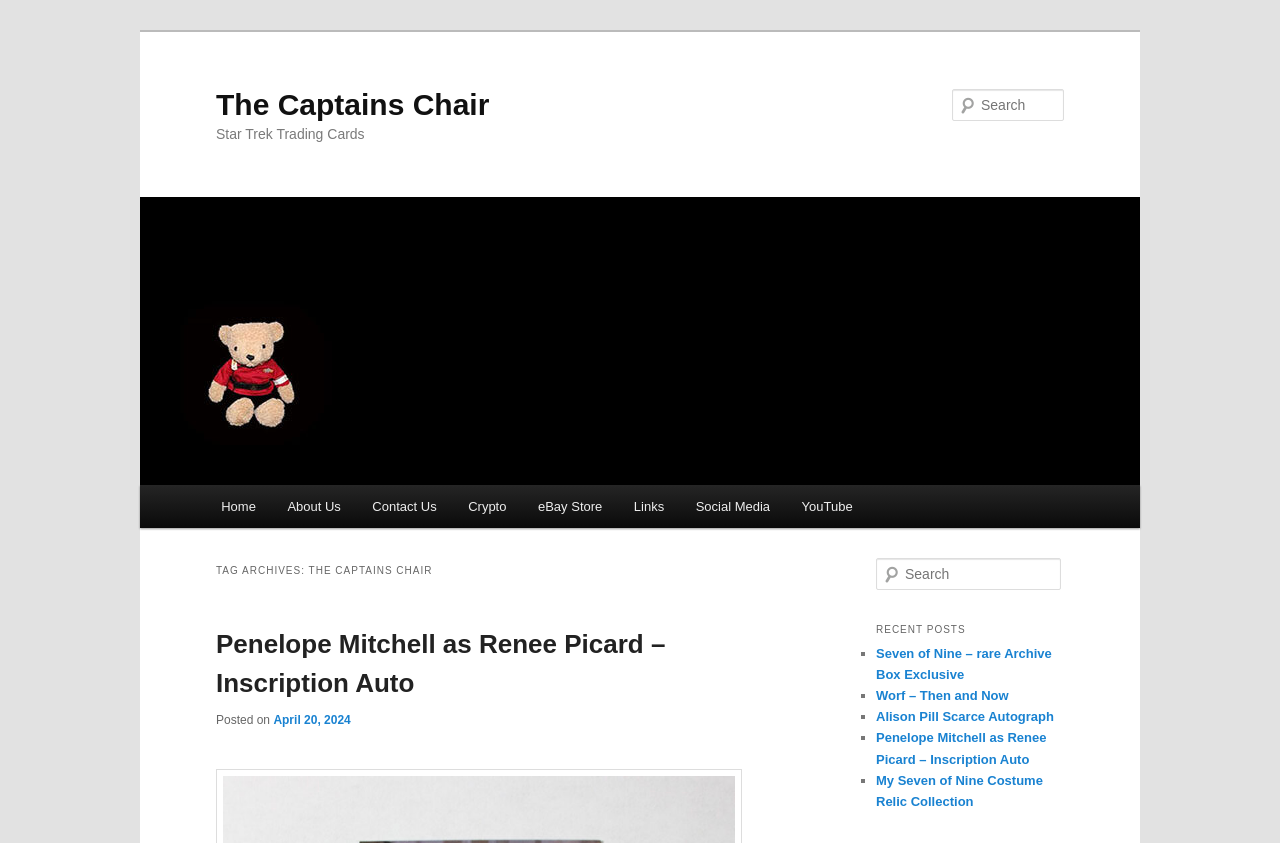Locate the bounding box coordinates of the area that needs to be clicked to fulfill the following instruction: "Click on the 'python' link". The coordinates should be in the format of four float numbers between 0 and 1, namely [left, top, right, bottom].

None